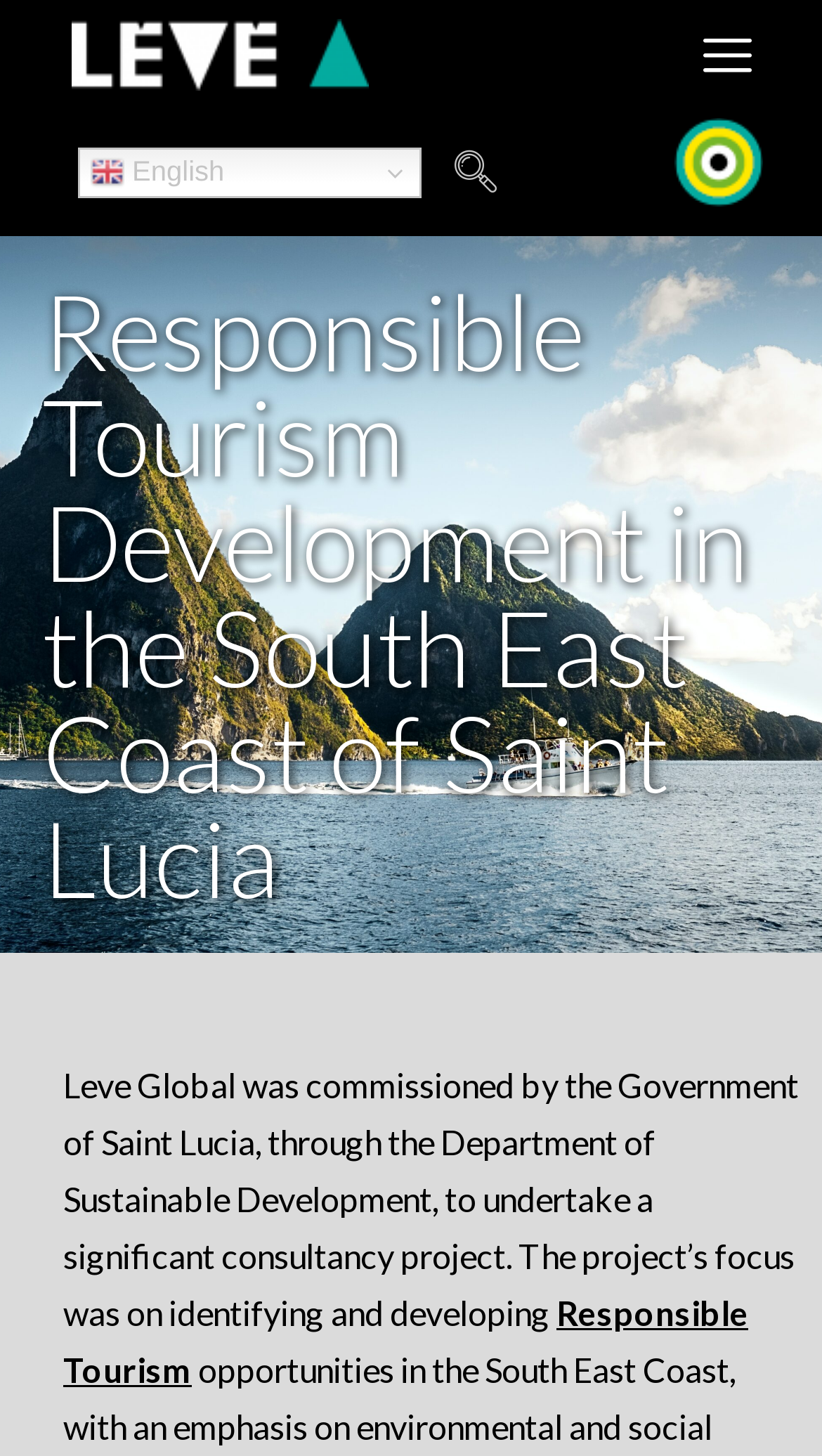Answer the question below using just one word or a short phrase: 
How many languages are available on the webpage?

One